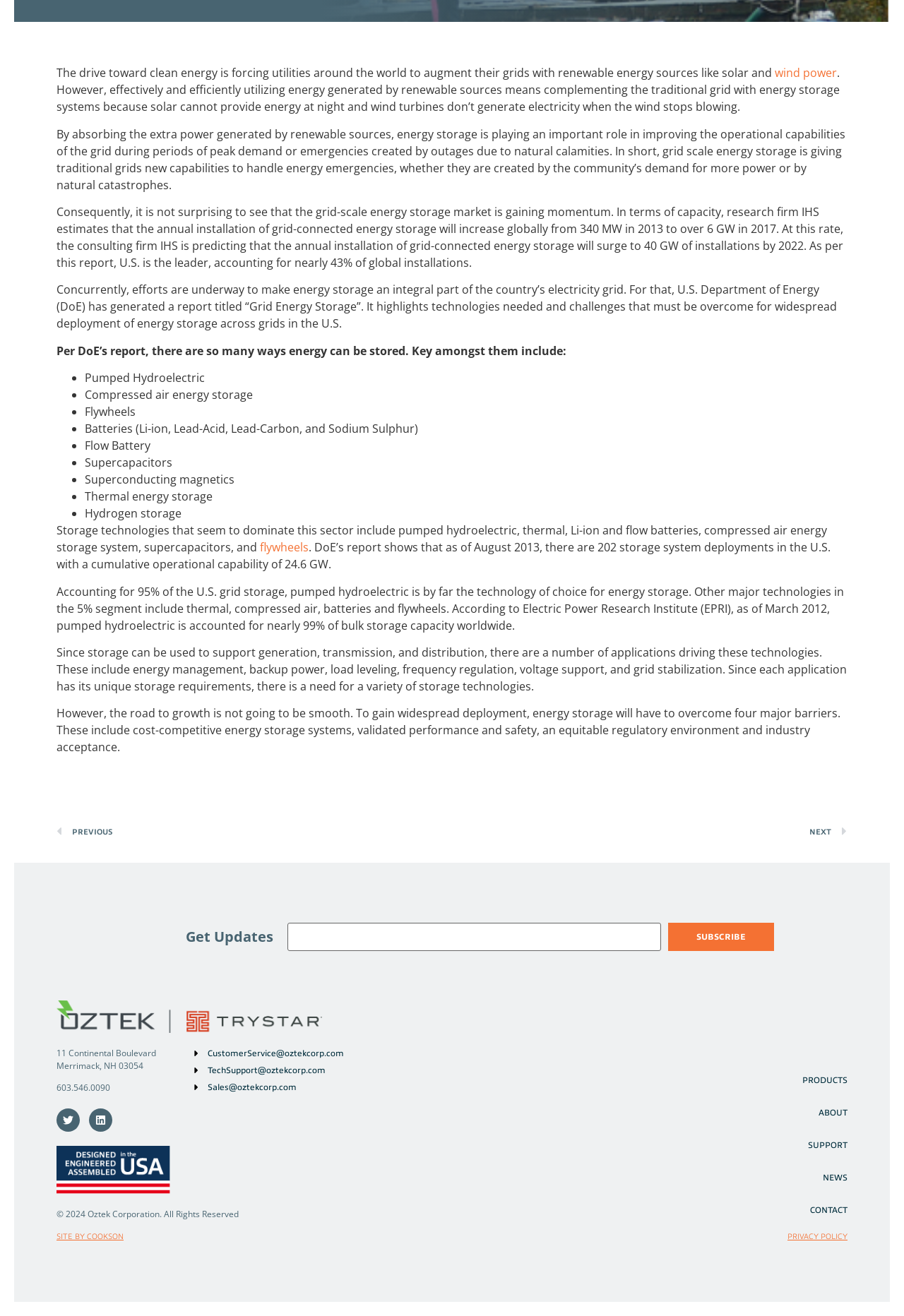Find the bounding box coordinates for the UI element that matches this description: "parent_node: Email name="form_fields[email]" placeholder="Email"".

[0.318, 0.701, 0.731, 0.723]